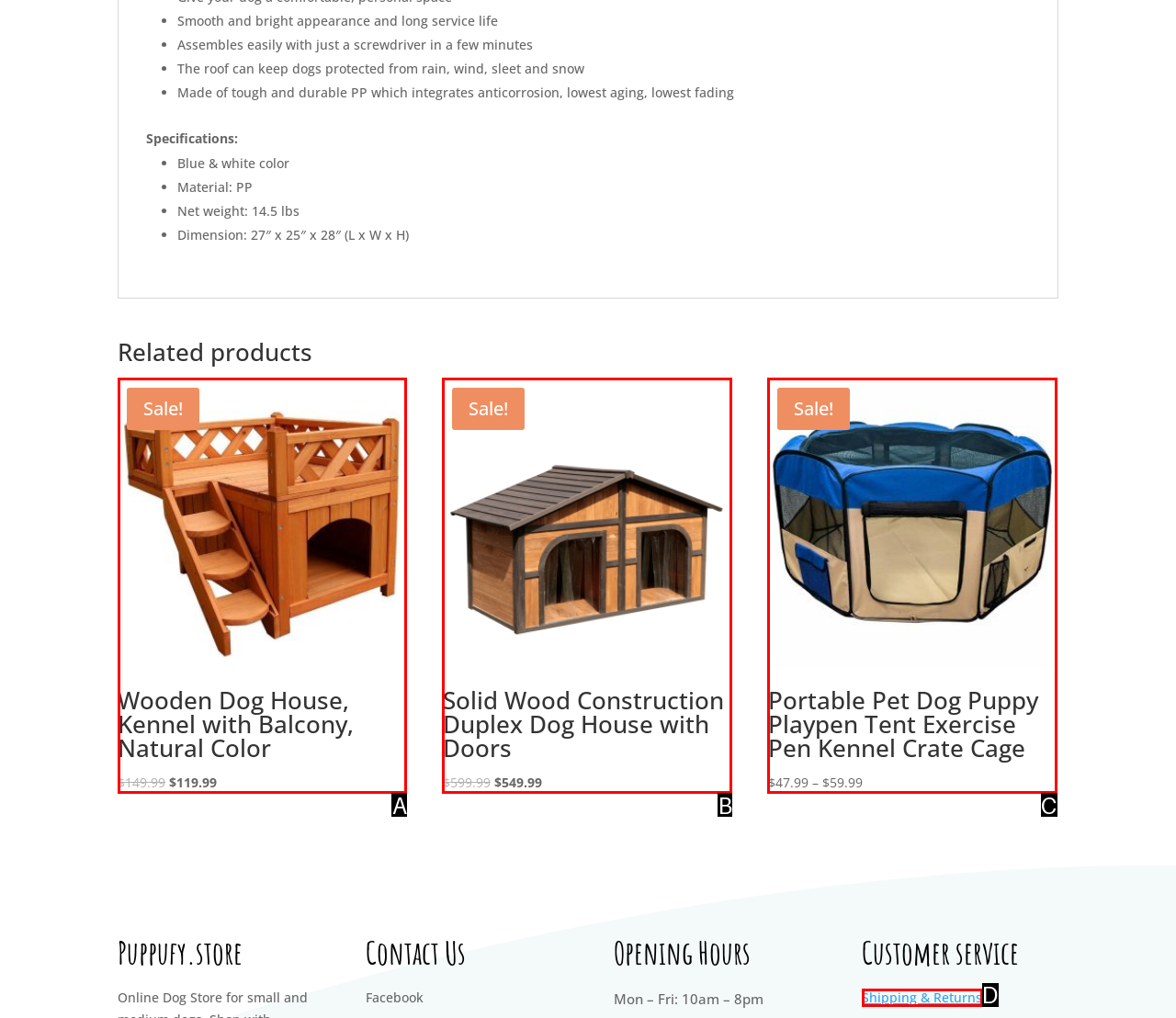Given the description: Shipping & Returns, identify the corresponding option. Answer with the letter of the appropriate option directly.

D